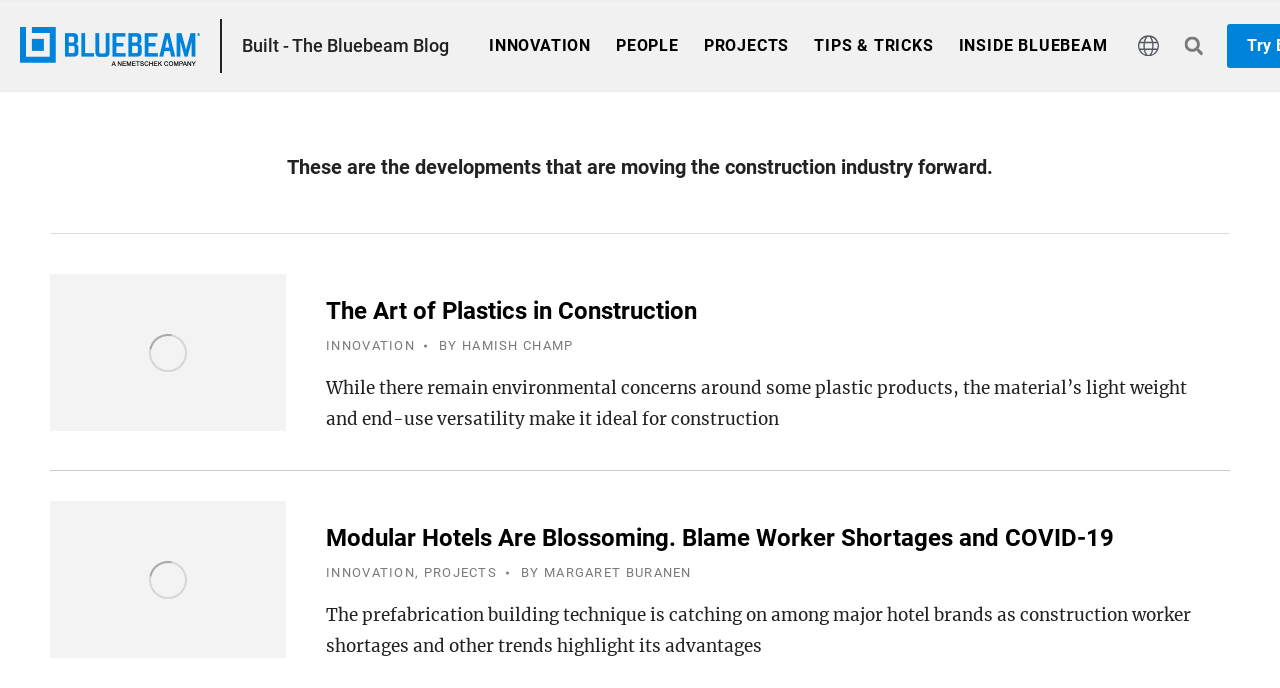Utilize the details in the image to give a detailed response to the question: How many articles are on this page?

I scanned the article section and found two separate articles. The first article is about 'The Art of Plastics in Construction' and the second article is about 'Modular Hotels Are Blossoming. Blame Worker Shortages and COVID-19'. There are 2 articles on this page.